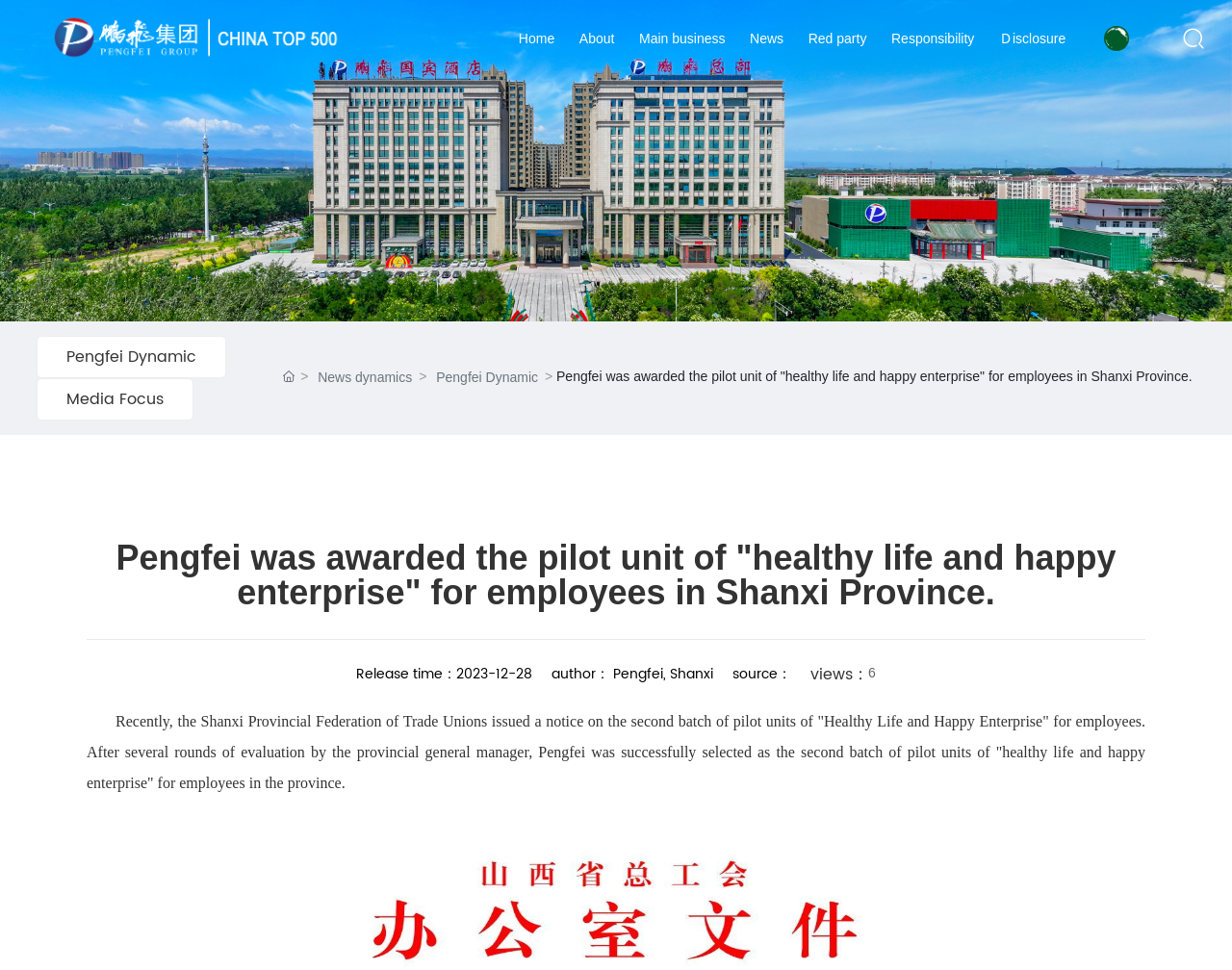Locate the bounding box coordinates of the clickable area to execute the instruction: "Click the 'News dynamics' link". Provide the coordinates as four float numbers between 0 and 1, represented as [left, top, right, bottom].

[0.258, 0.378, 0.335, 0.401]